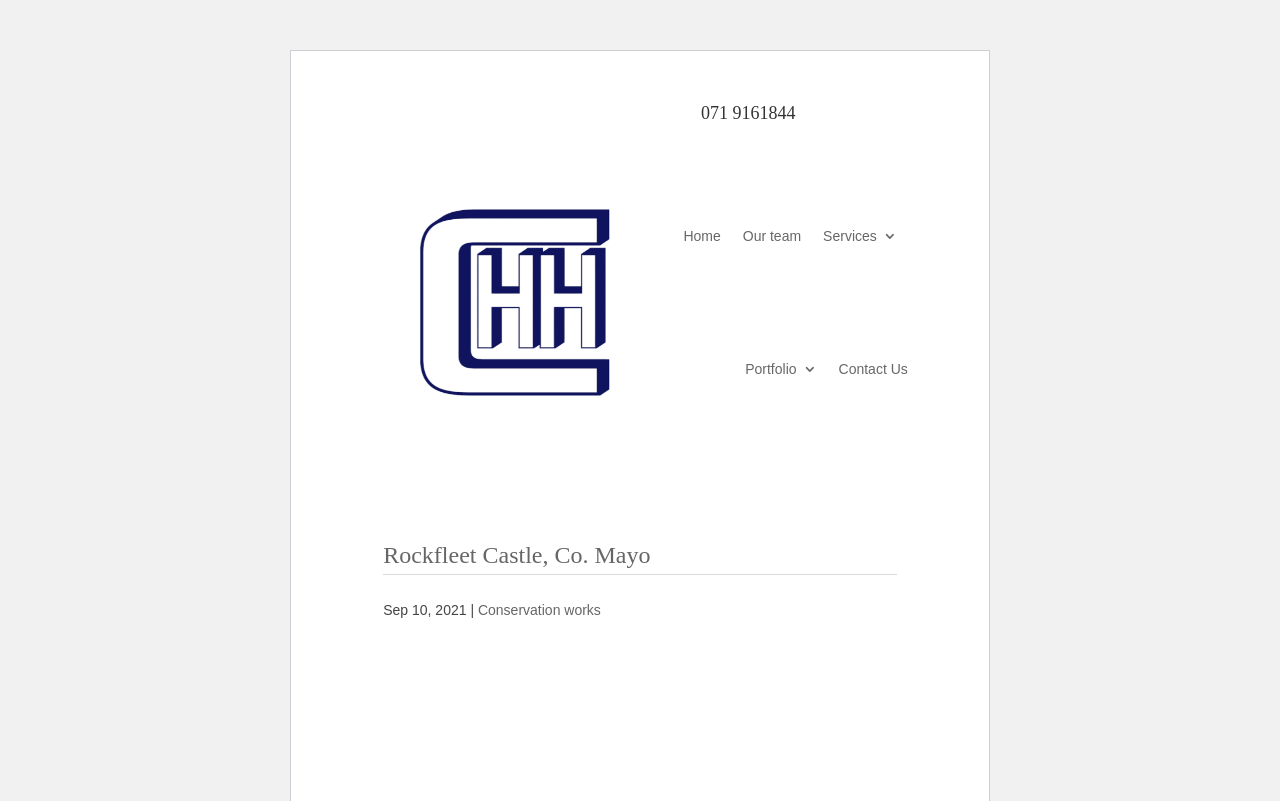What is the date mentioned on the webpage? Refer to the image and provide a one-word or short phrase answer.

Sep 10, 2021